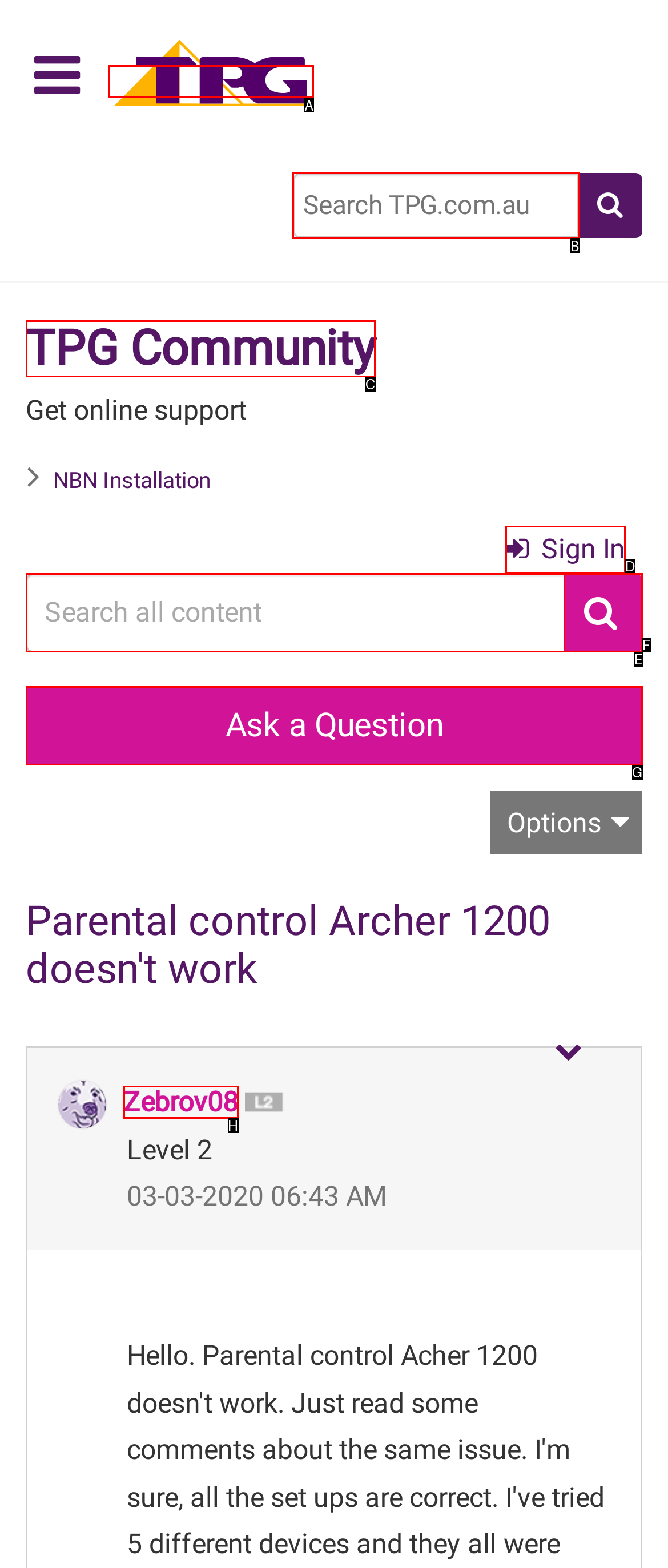Find the appropriate UI element to complete the task: Search for something. Indicate your choice by providing the letter of the element.

B